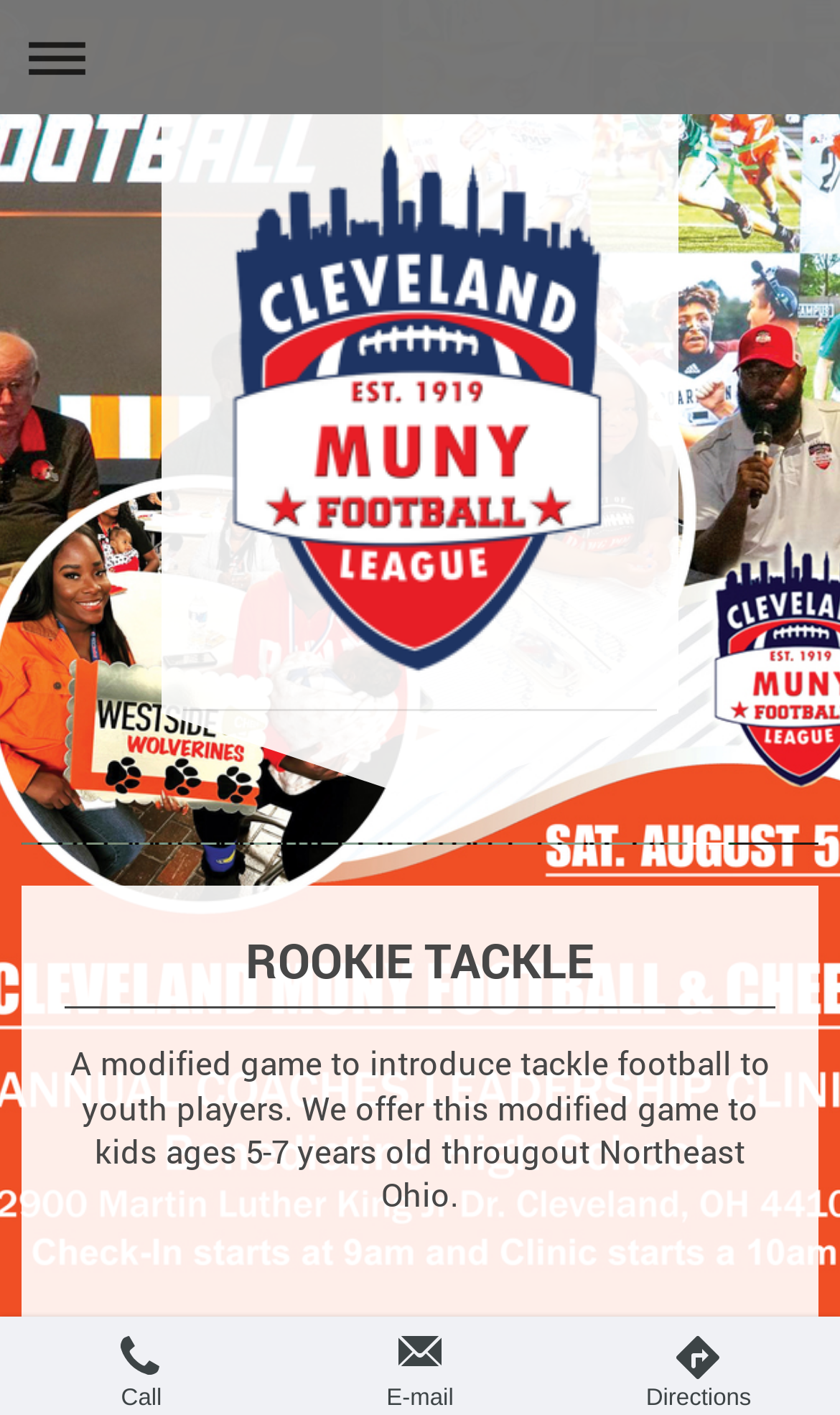Using the given description, provide the bounding box coordinates formatted as (top-left x, top-left y, bottom-right x, bottom-right y), with all values being floating point numbers between 0 and 1. Description: parent_node: Actorwish

None